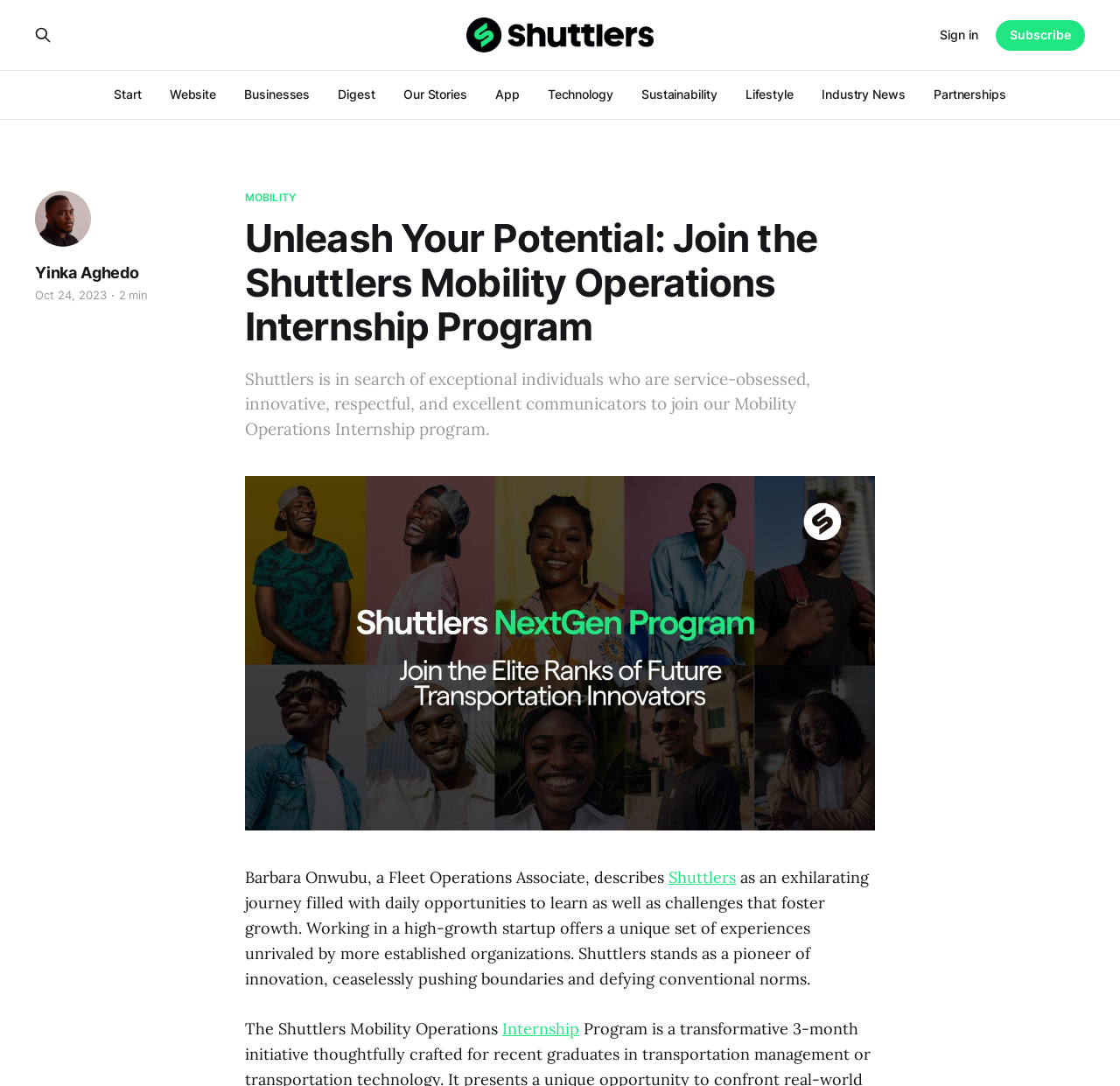Find the primary header on the webpage and provide its text.

Unleash Your Potential: Join the Shuttlers Mobility Operations Internship Program